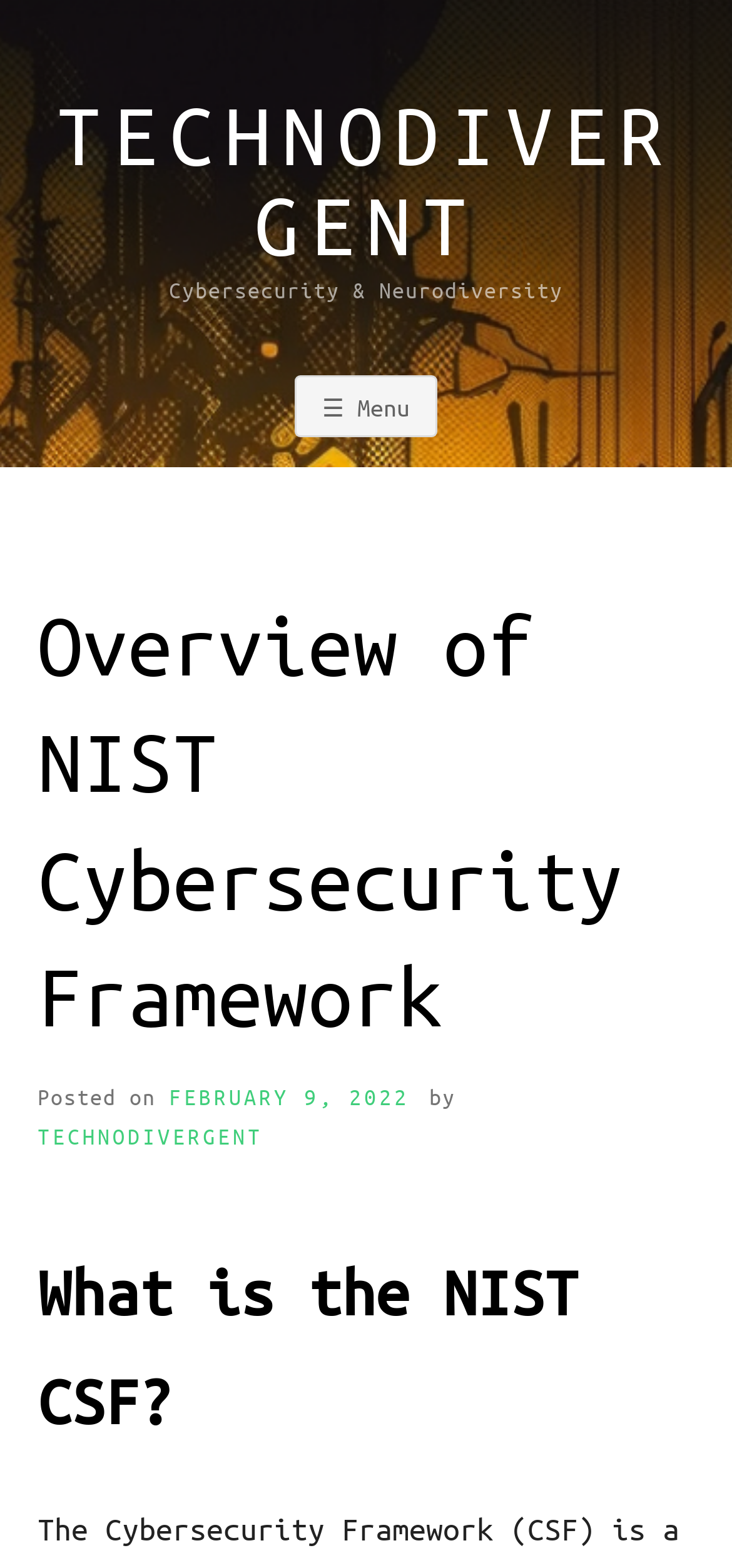Using the given element description, provide the bounding box coordinates (top-left x, top-left y, bottom-right x, bottom-right y) for the corresponding UI element in the screenshot: technodivergent

[0.051, 0.717, 0.359, 0.732]